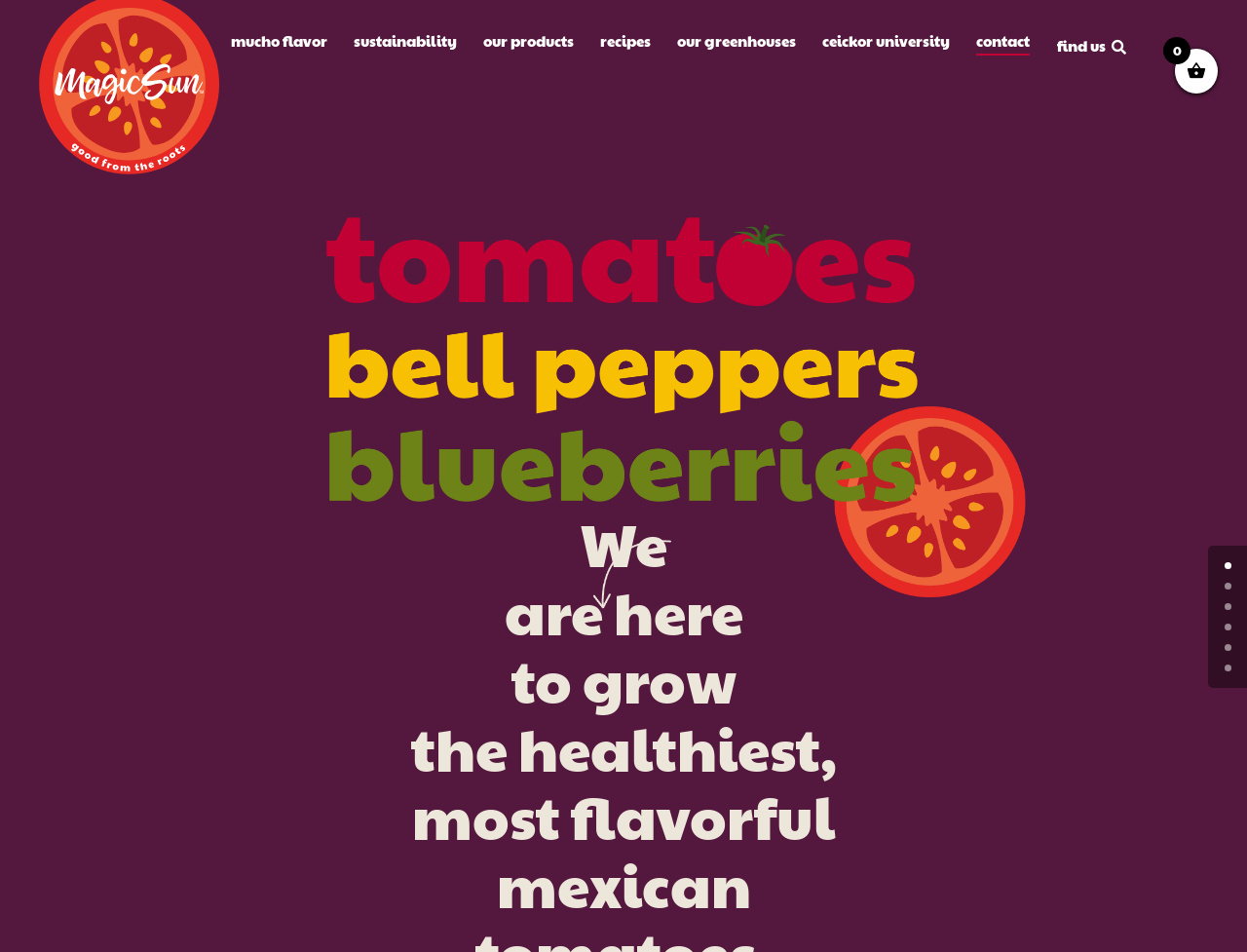What is the purpose of the links at the bottom right corner?
Refer to the screenshot and deliver a thorough answer to the question presented.

I noticed the links at the bottom right corner, which are numbered from 0 to 5. These links are likely used for pagination, allowing users to navigate through multiple pages of content.